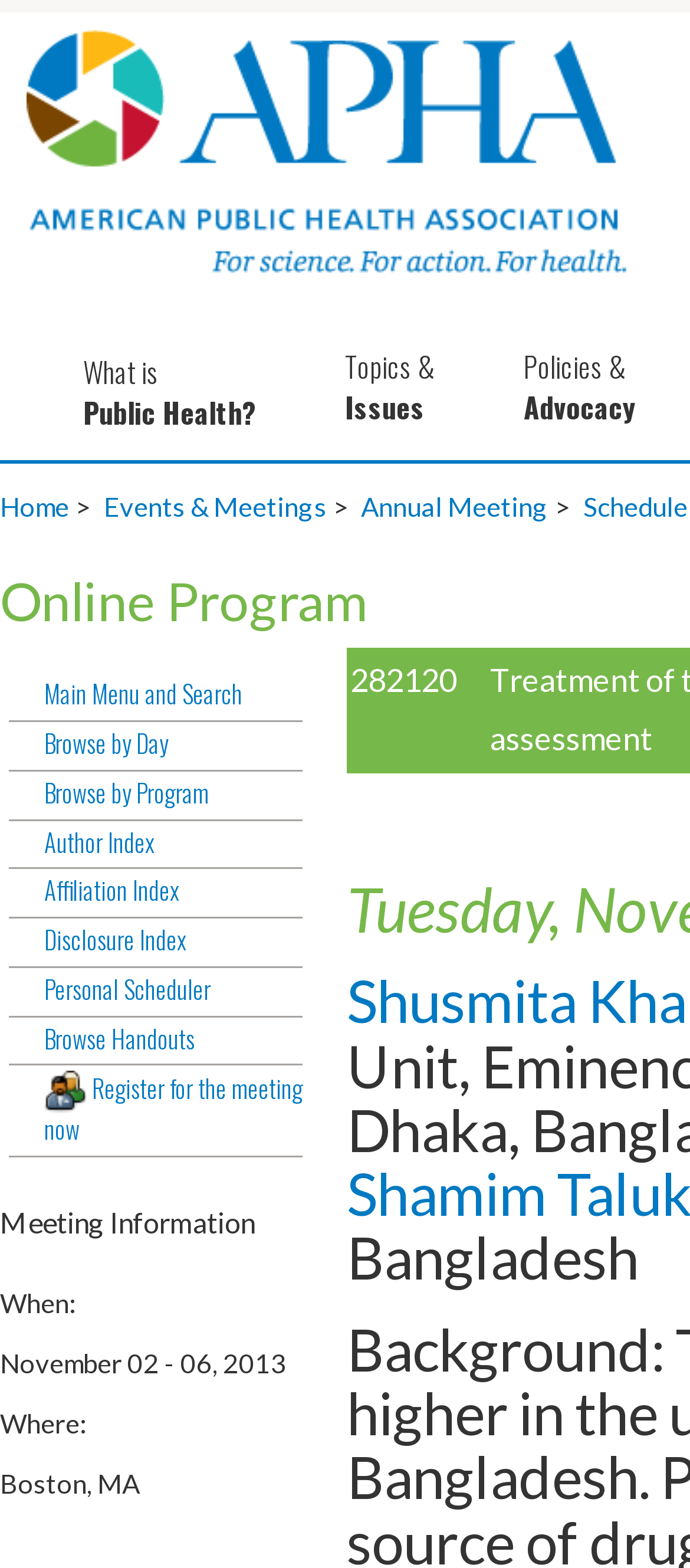Please identify the bounding box coordinates of the clickable area that will allow you to execute the instruction: "browse handouts".

[0.013, 0.652, 0.438, 0.68]